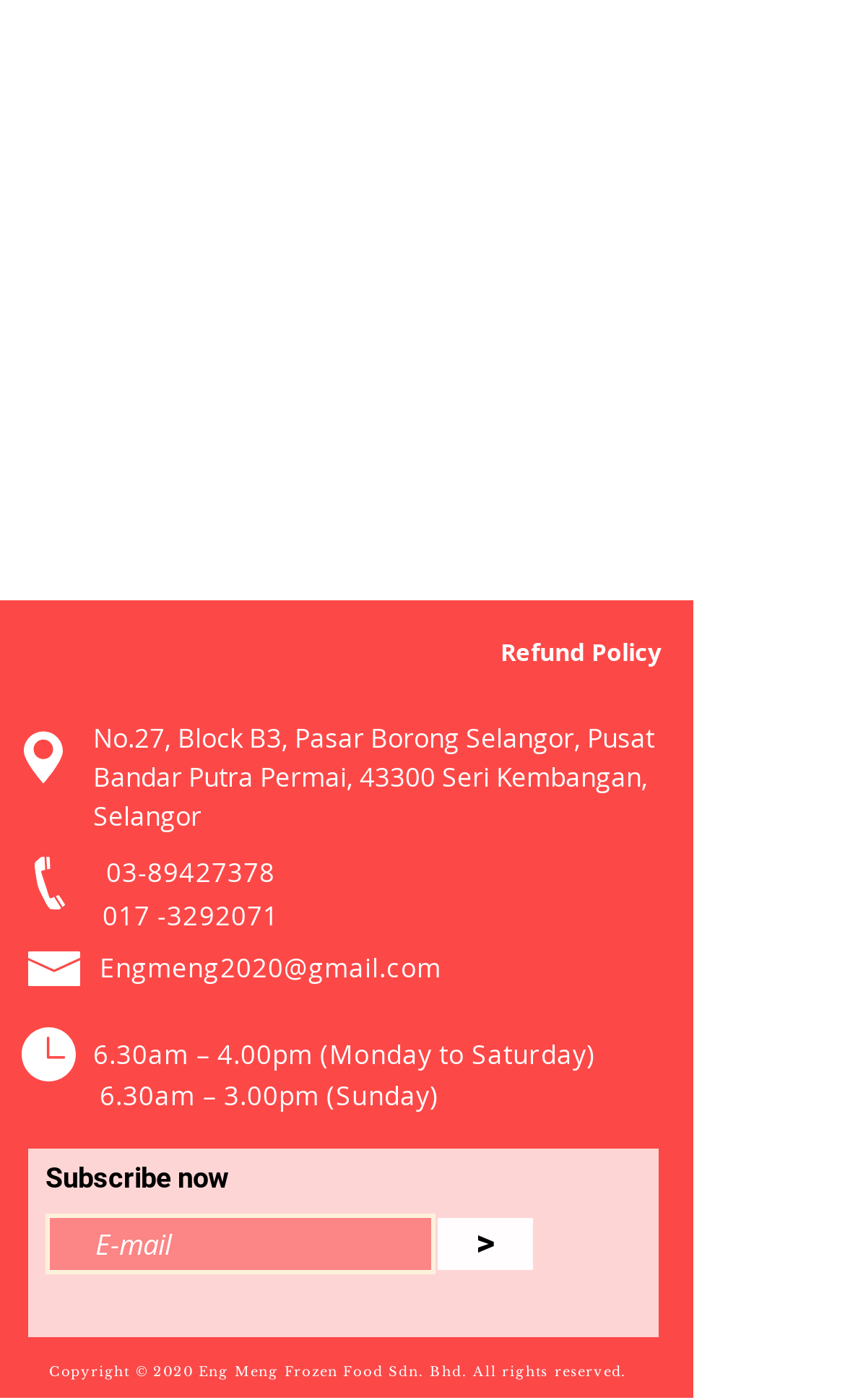Indicate the bounding box coordinates of the clickable region to achieve the following instruction: "Click on Subscribe now."

[0.054, 0.828, 0.285, 0.853]